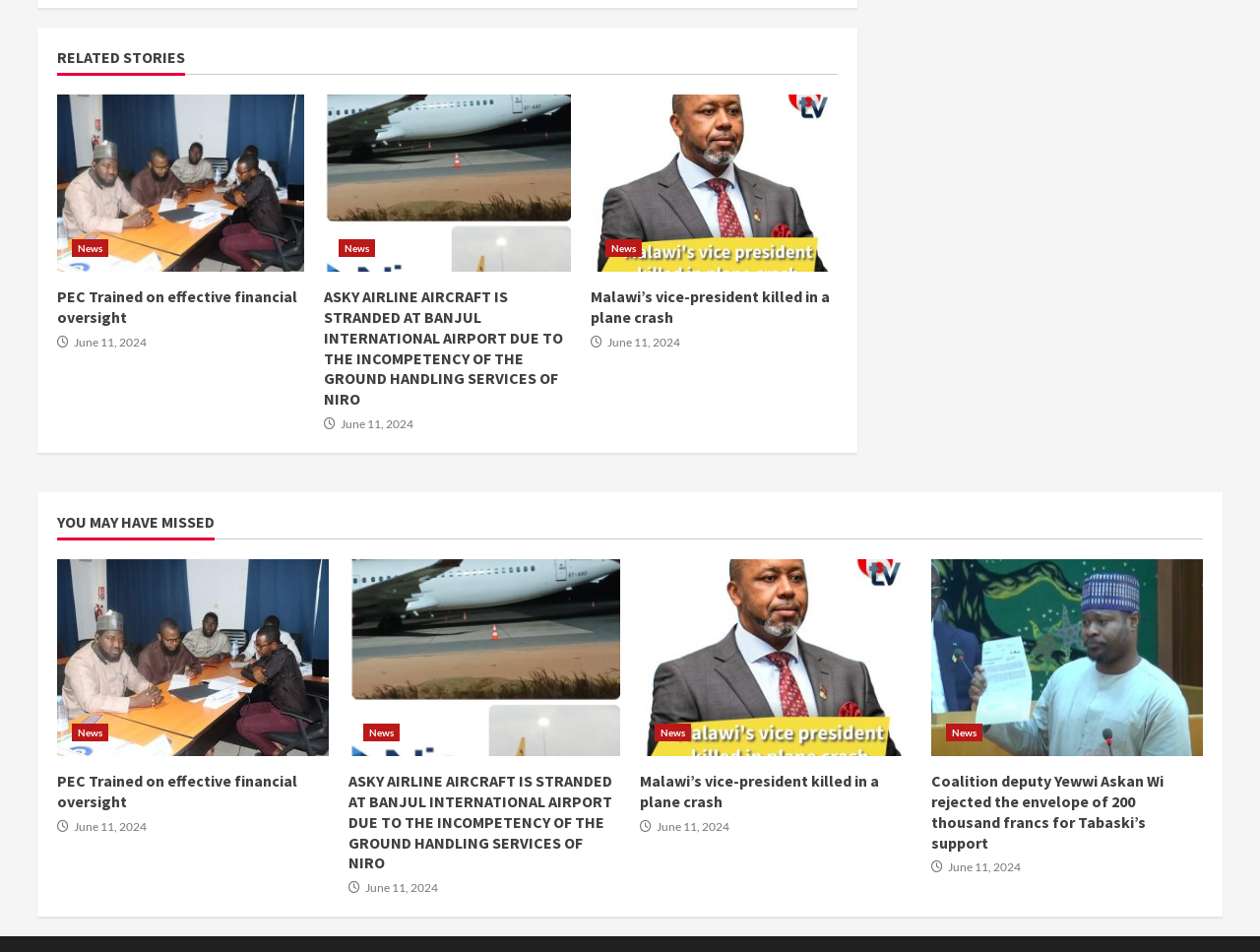Please give a succinct answer using a single word or phrase:
What is the title of the section that contains the article 'PEC Trained on effective financial oversight'?

RELATED STORIES